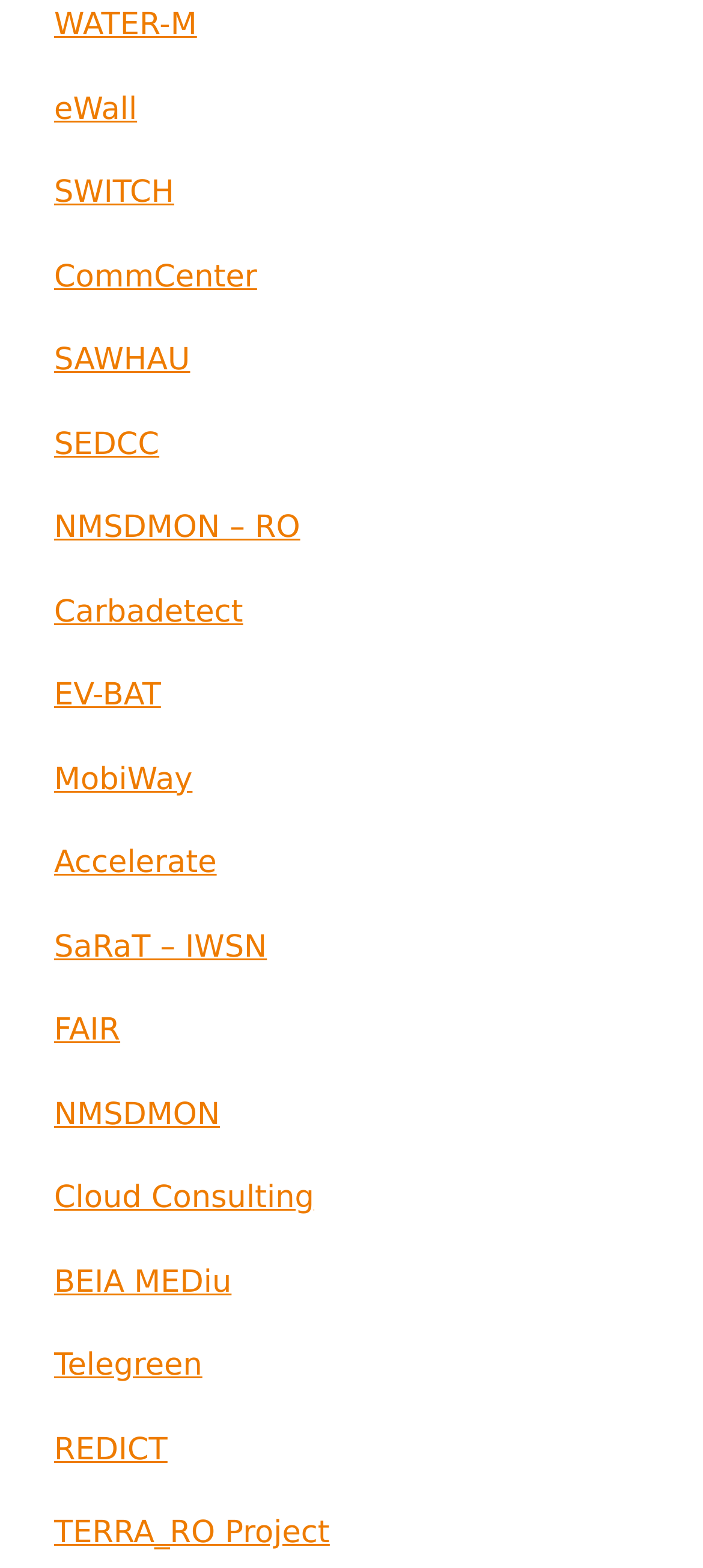How many links are on the webpage?
Answer the question with a single word or phrase, referring to the image.

24